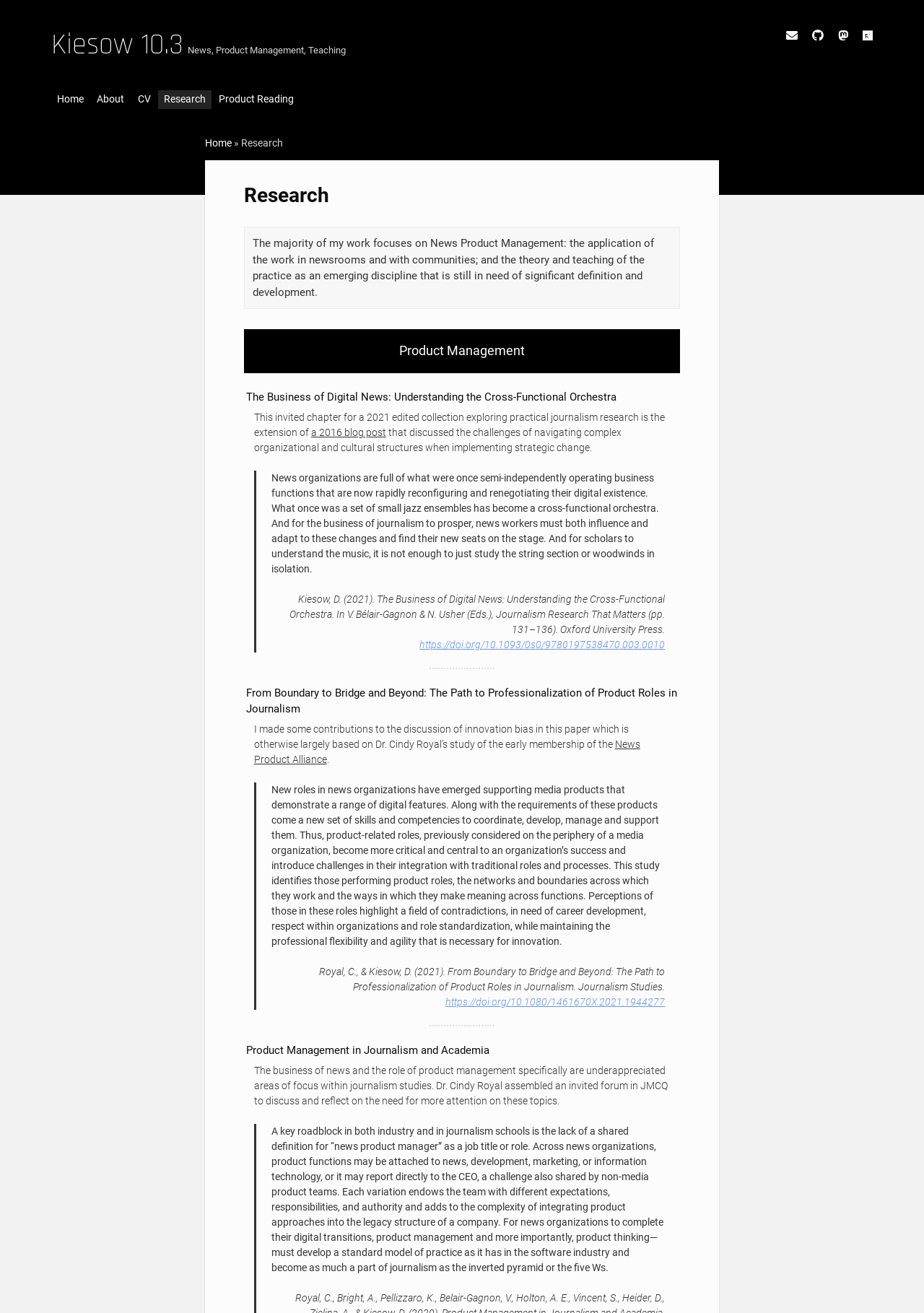Find the coordinates for the bounding box of the element with this description: "News Product Alliance".

[0.275, 0.56, 0.693, 0.58]